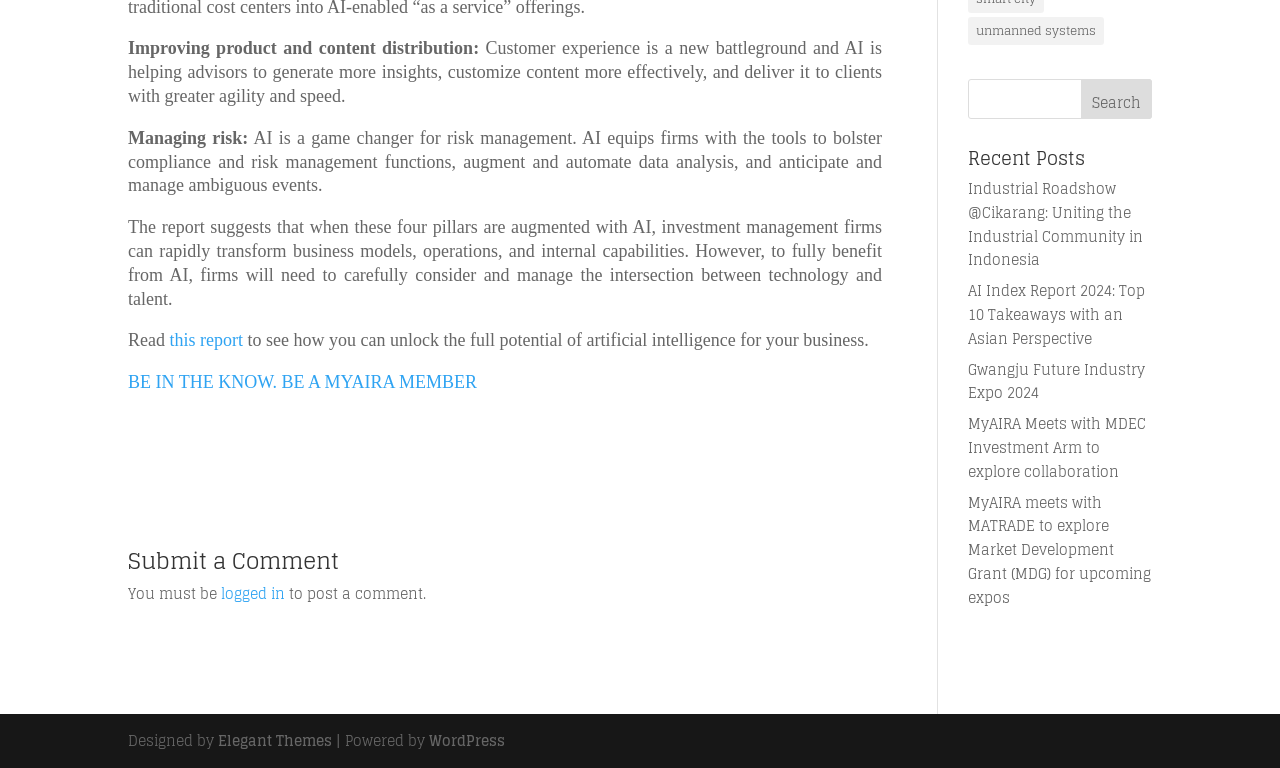Identify and provide the bounding box for the element described by: "value="Search"".

[0.845, 0.103, 0.9, 0.155]